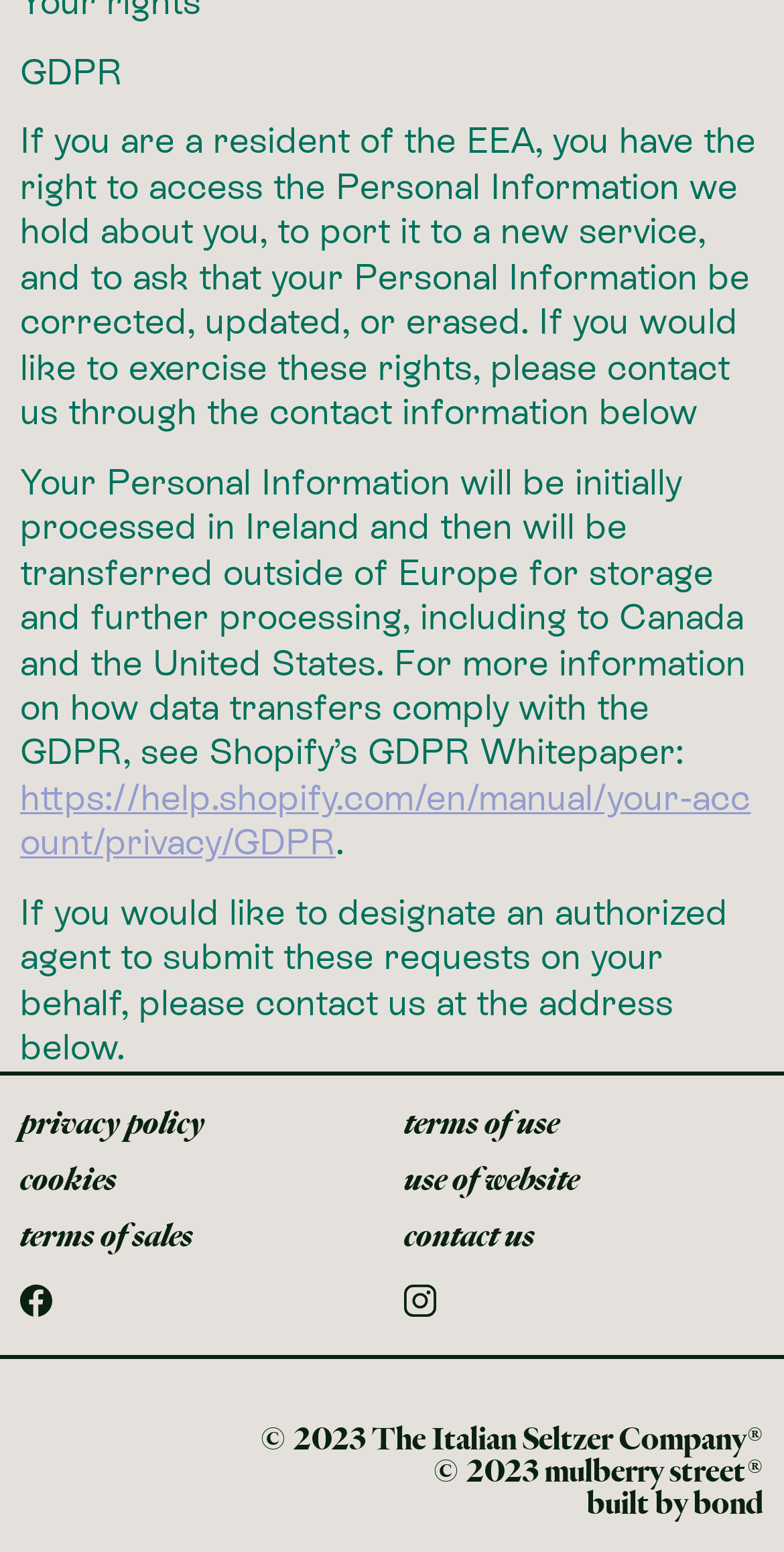Show the bounding box coordinates of the region that should be clicked to follow the instruction: "view privacy policy."

[0.026, 0.714, 0.485, 0.734]